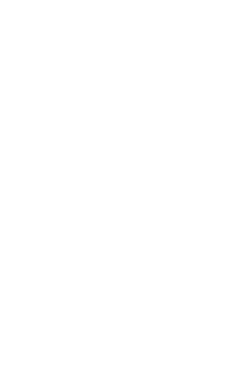Describe all the important aspects and features visible in the image.

The image features a vibrant, multicoloured abstract rug that adds a lively touch to any space. Spanning a cheerful array of colors, this rug is designed to enhance interior aesthetics while offering comfort. Positioned prominently among similar products, it is showcased as part of a collection aimed at transforming living areas with artistic flair. The accompanying label indicates its name, emphasizing the rug's standout design, making it an appealing choice for anyone looking to invigorate their home decor.